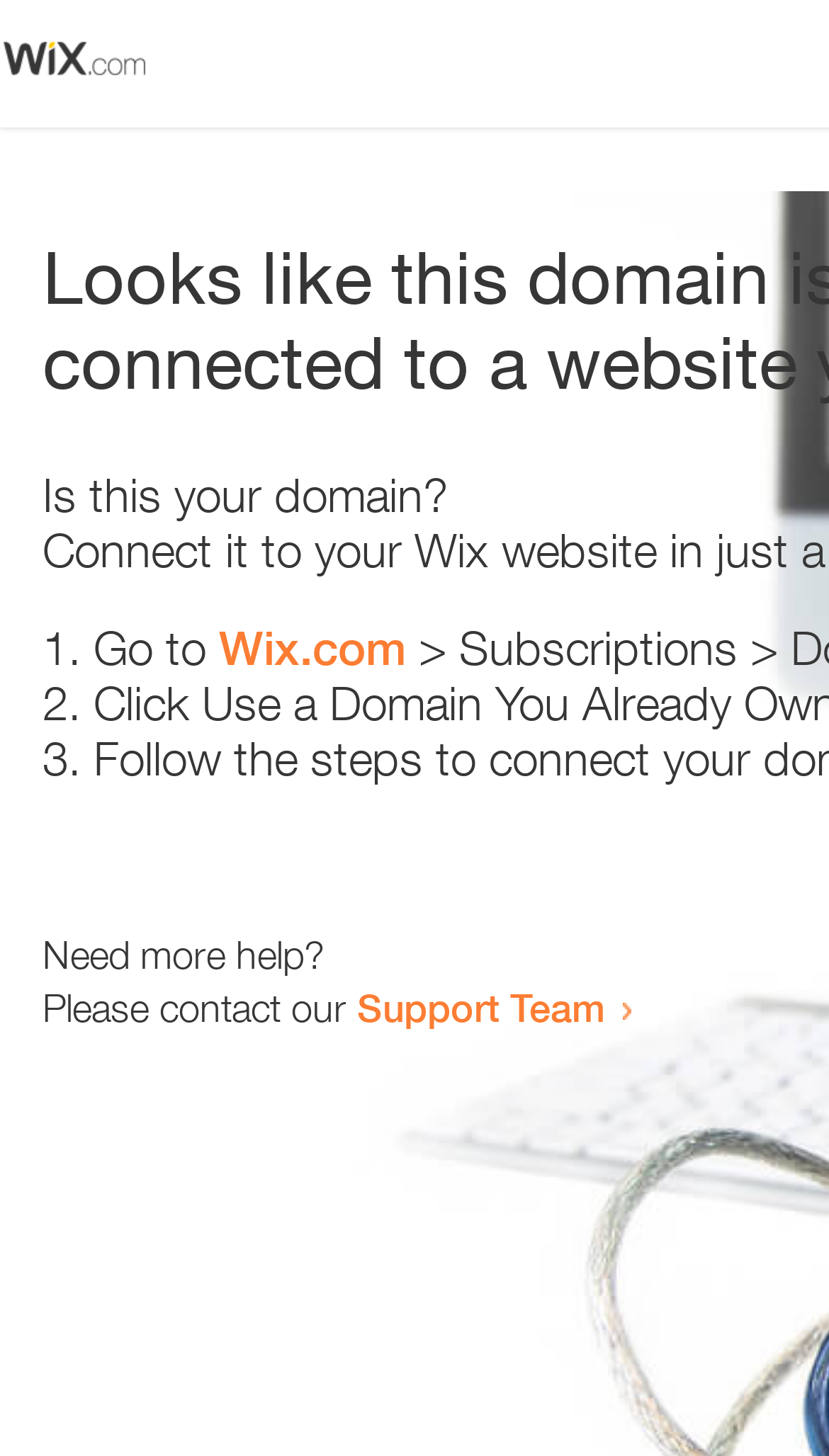What is the purpose of the link 'Support Team'?
Please answer the question with as much detail as possible using the screenshot.

The link 'Support Team' is present in the context of 'Need more help?' and 'Please contact our', indicating that the purpose of this link is to provide a way to contact the support team for help.